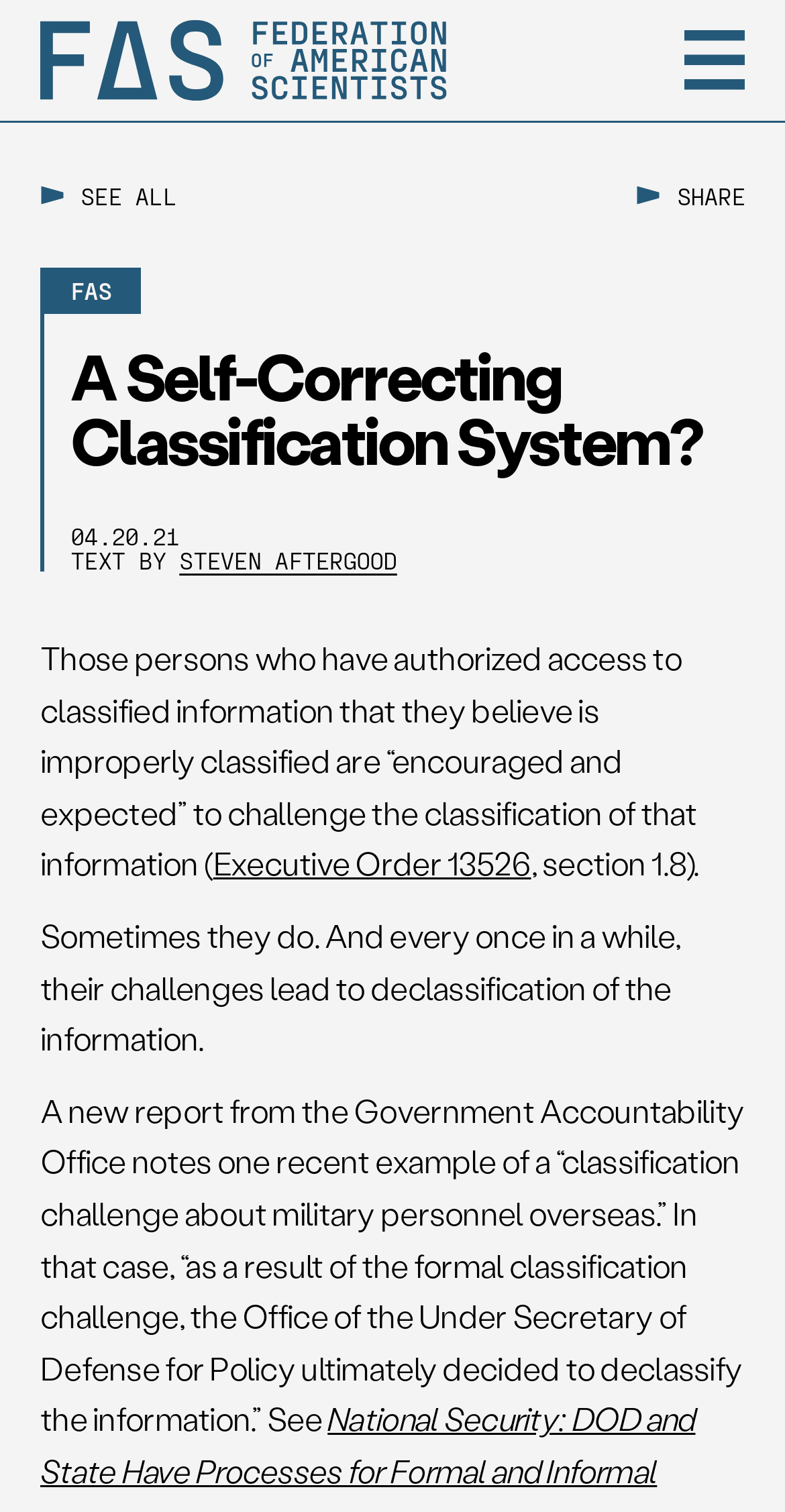What is the name of the organization?
Please give a detailed and elaborate answer to the question based on the image.

The name of the organization can be found in the top-left corner of the webpage, where it says 'Federation of American Scientists' in a link format.